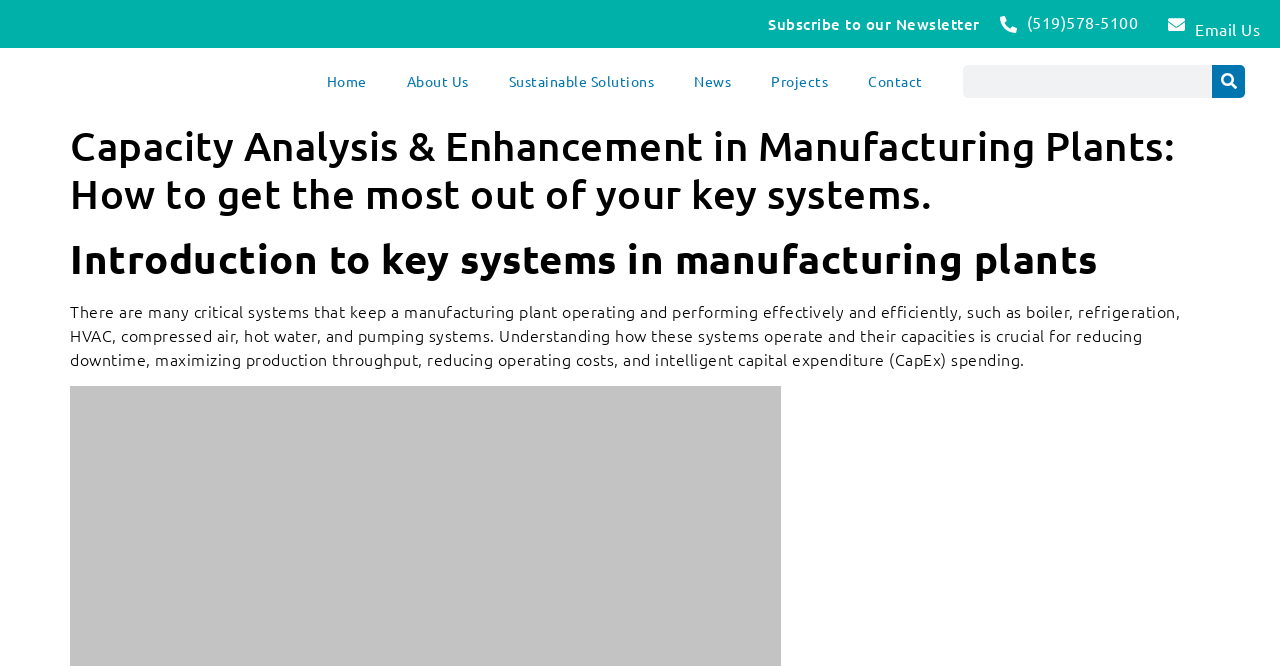What can be done to get the most out of key systems in manufacturing plants?
Answer the question with just one word or phrase using the image.

Capacity Analysis & Enhancement